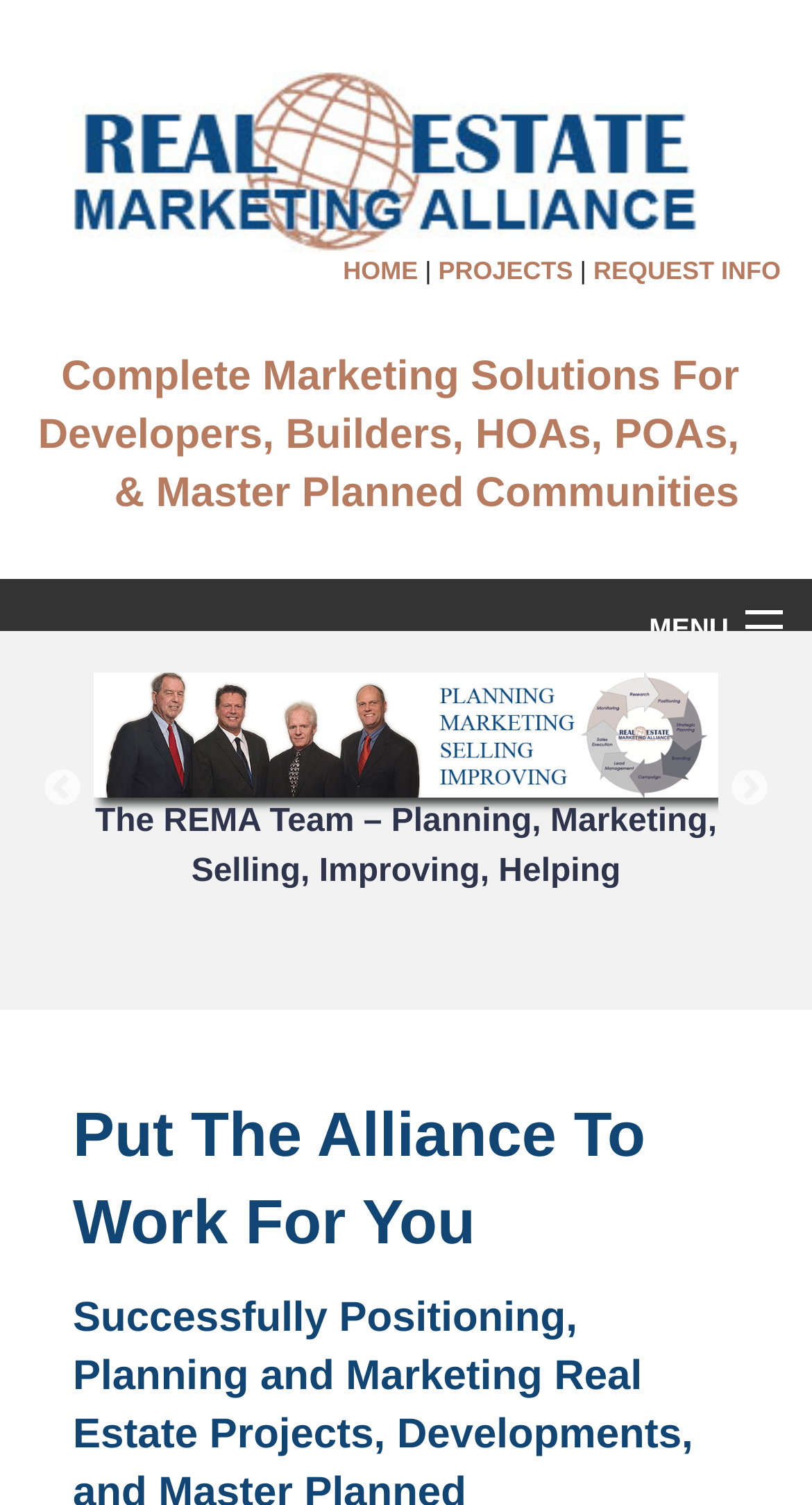What is the purpose of the 'REQUEST INFO' link?
Please provide a comprehensive and detailed answer to the question.

The 'REQUEST INFO' link is likely intended to allow users to request more information about the Real Estate Marketing Alliance's services or to inquire about how the alliance can help with their specific needs. This link is prominently displayed on the webpage, suggesting that it is an important call to action for users.